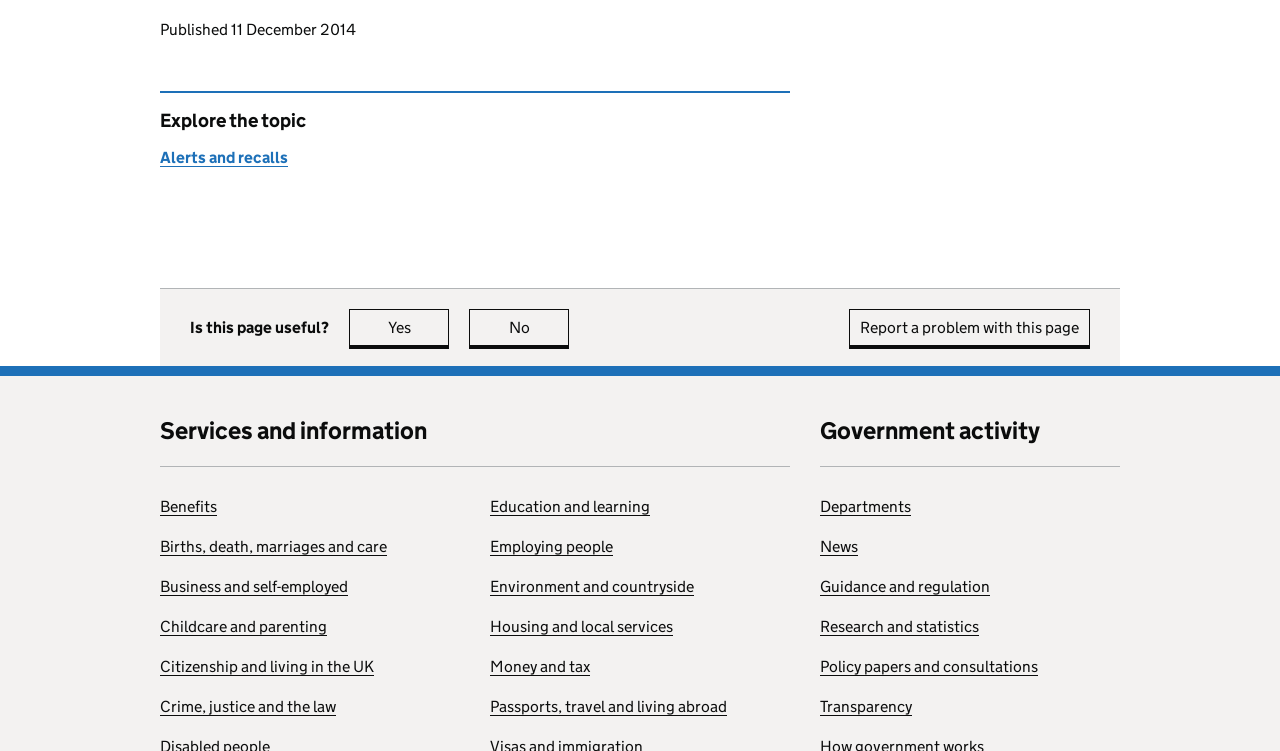Identify the bounding box of the UI element that matches this description: "Alerts and recalls".

[0.125, 0.197, 0.225, 0.222]